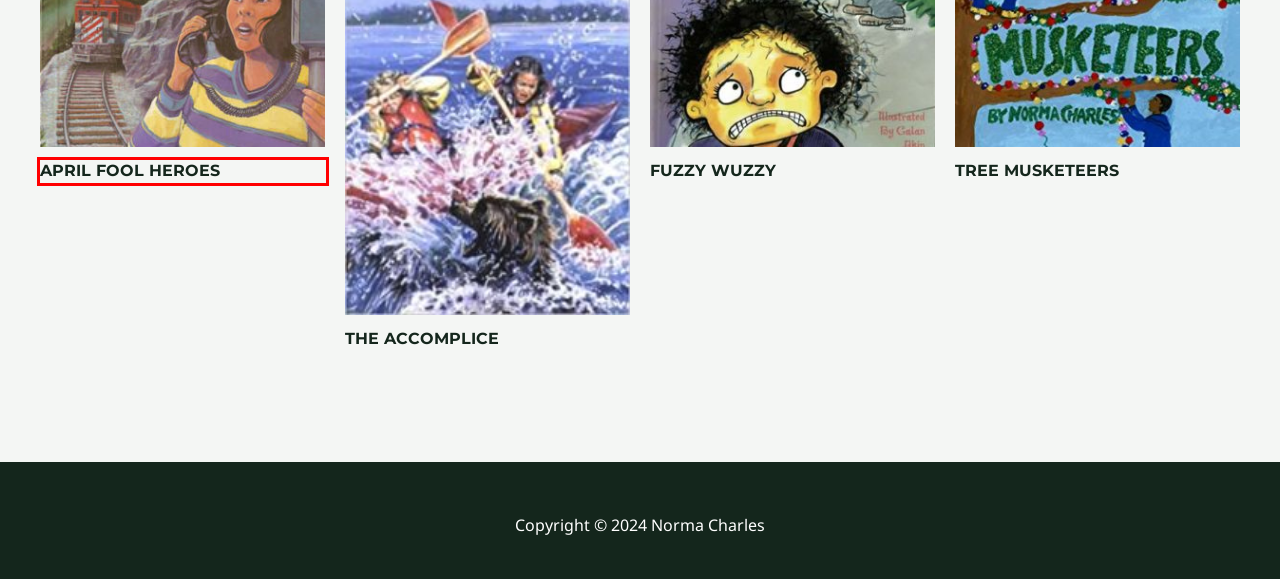You have a screenshot of a webpage with a red bounding box around an element. Identify the webpage description that best fits the new page that appears after clicking the selected element in the red bounding box. Here are the candidates:
A. Tree Musketeers - Norma Charles
B. The Accomplice - Norma Charles
C. Fuzzy Wuzzy - Norma Charles
D. Contact - Norma Charles
E. Books - Norma Charles
F. About - Norma Charles
G. April Fool Heroes - Norma Charles
H. News - Norma Charles

G